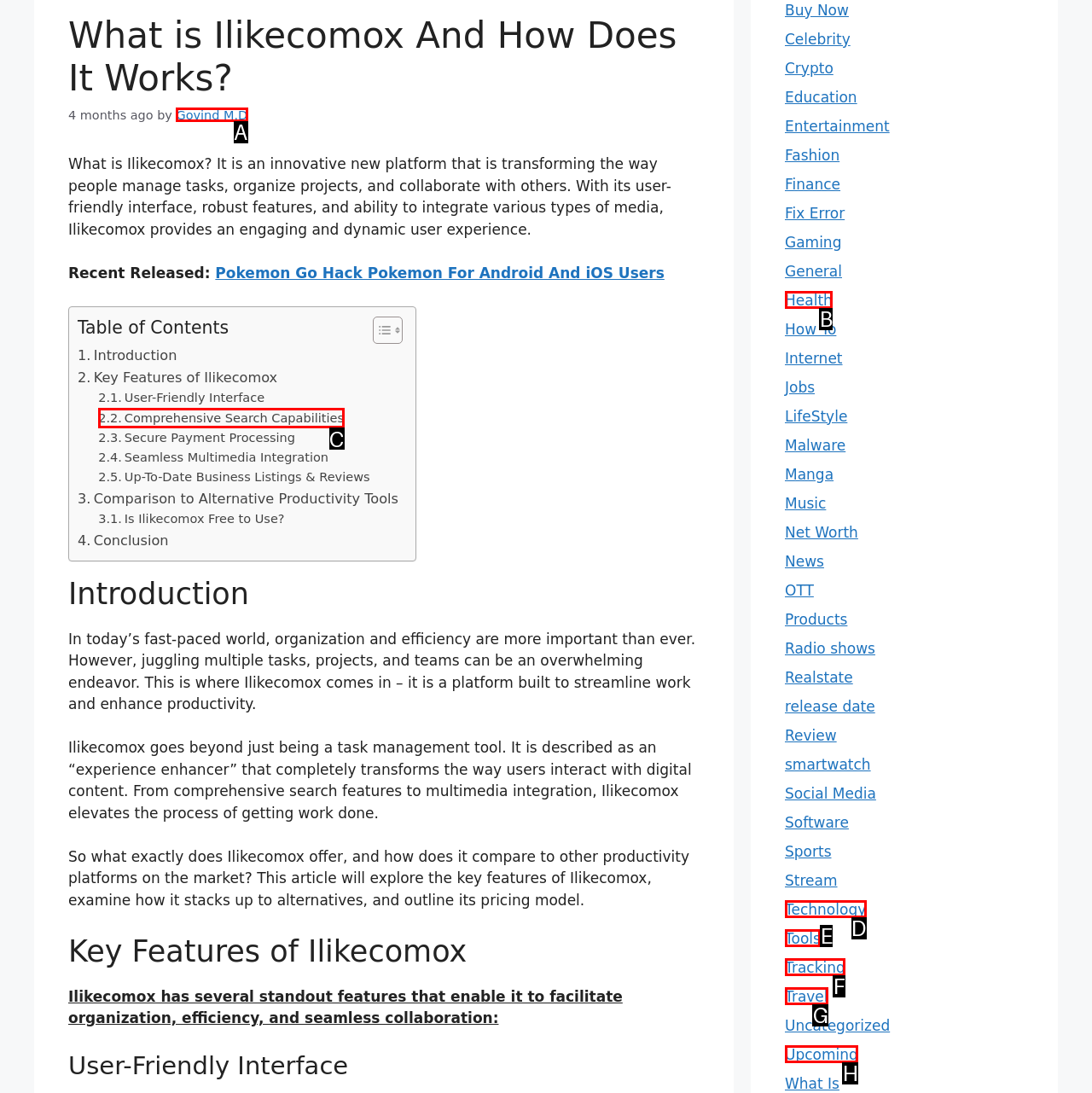Point out the HTML element that matches the following description: Comprehensive Search Capabilities
Answer with the letter from the provided choices.

C